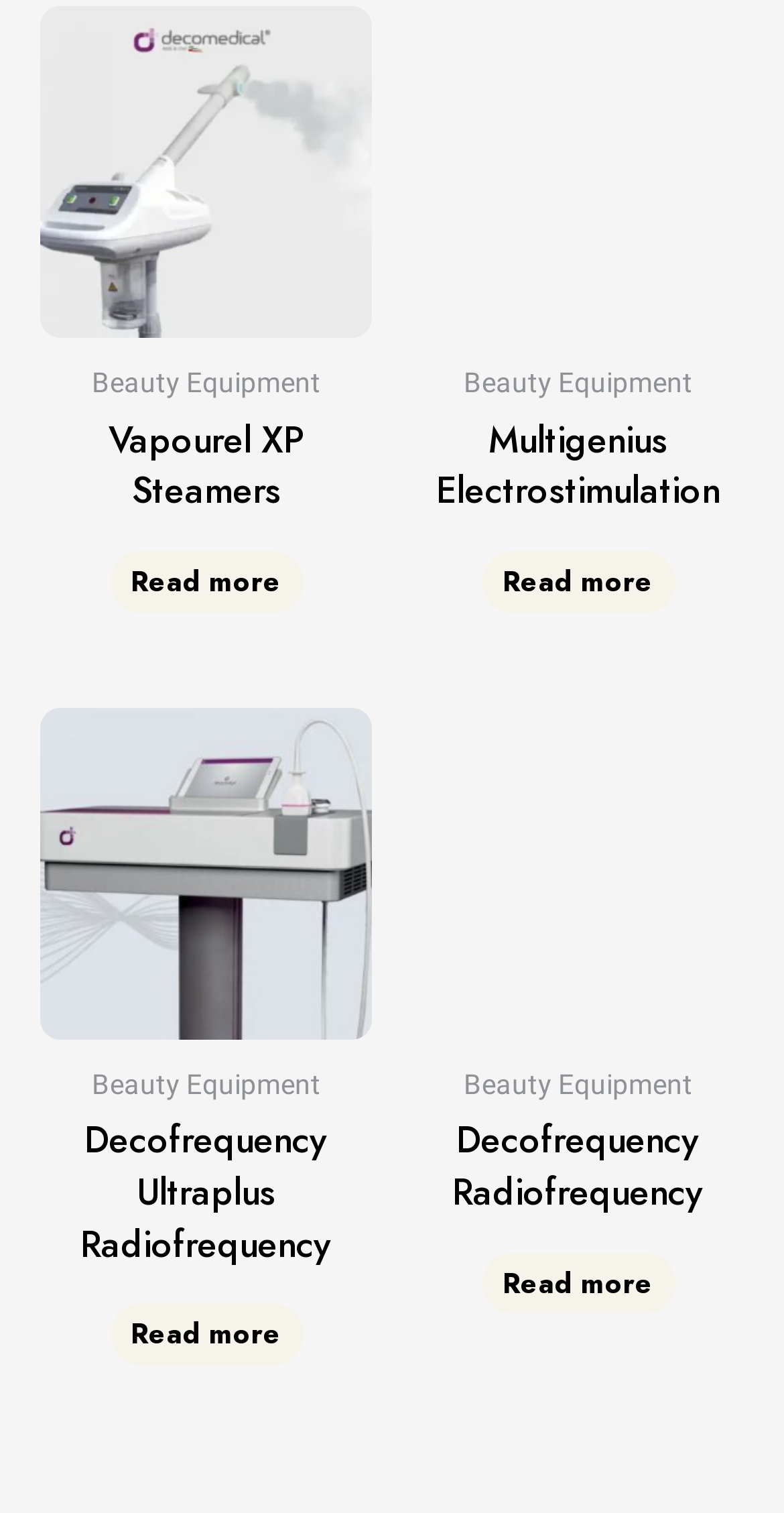Locate the bounding box coordinates of the area that needs to be clicked to fulfill the following instruction: "Click on Vapourel XP Steamers". The coordinates should be in the format of four float numbers between 0 and 1, namely [left, top, right, bottom].

[0.051, 0.005, 0.474, 0.224]